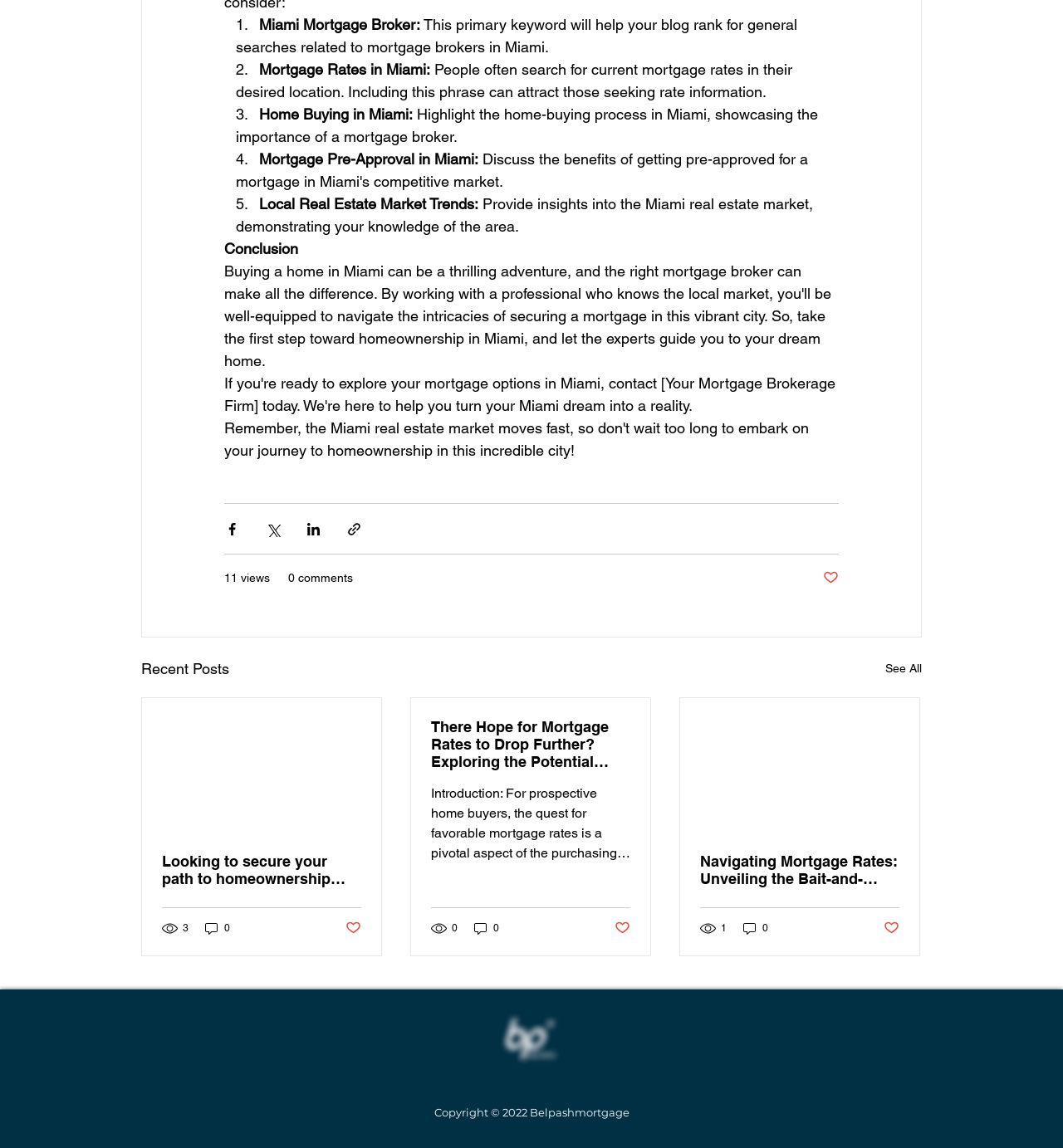Locate the bounding box coordinates of the element that should be clicked to execute the following instruction: "Read the article about FHA loan".

[0.134, 0.608, 0.359, 0.725]